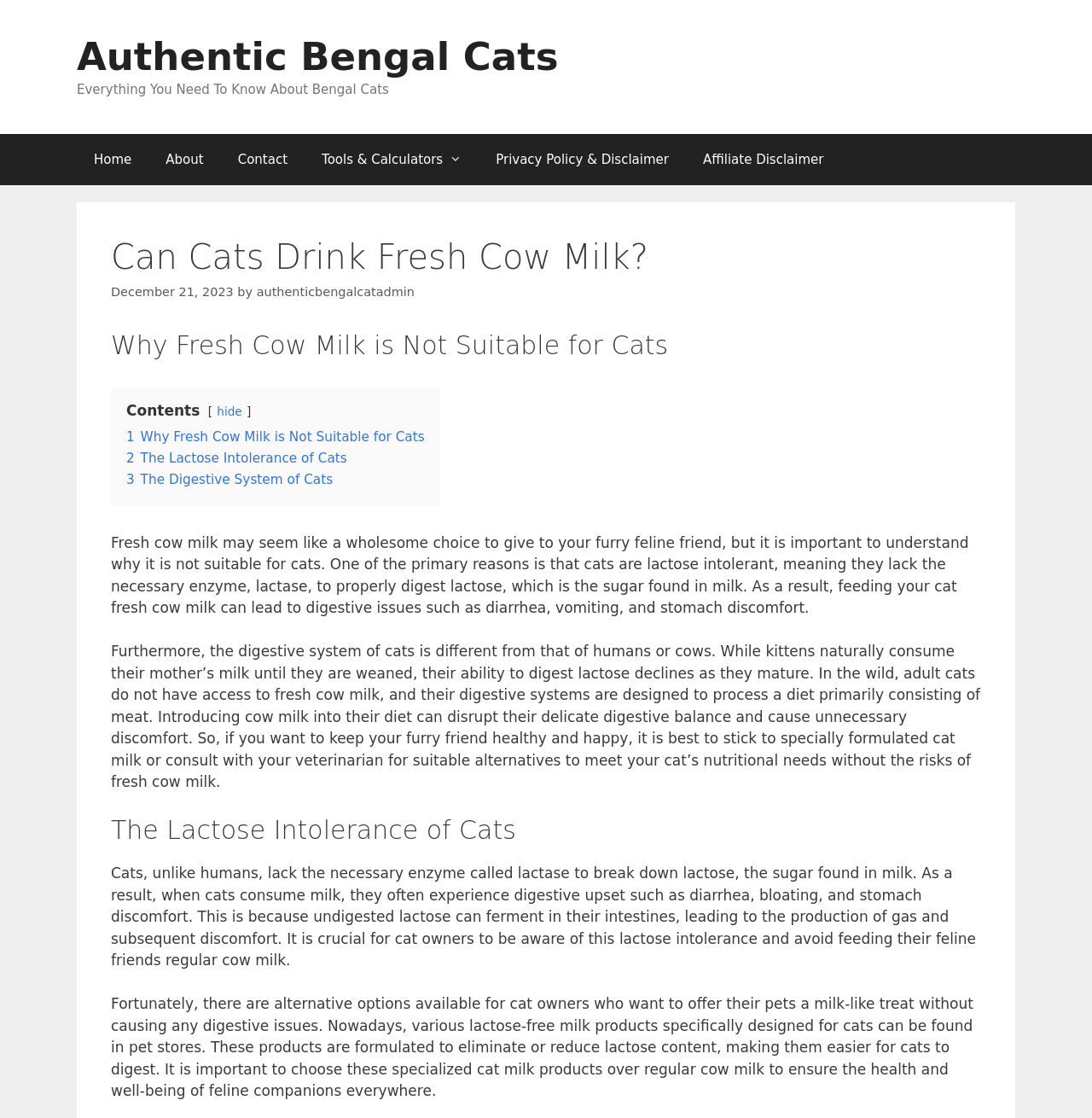Using the description: "Authentic Bengal Cats", identify the bounding box of the corresponding UI element in the screenshot.

[0.07, 0.031, 0.511, 0.071]